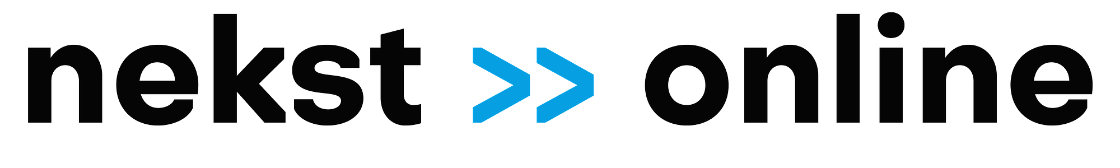Explain what is happening in the image with elaborate details.

The image features the logo for "Nekst-Online," a digital platform that likely focuses on economics, finance, or similar topics. The logo displays the word "nekst" in bold black lettering, followed by the ">>" symbol in a vibrant blue, and "online" in black, emphasizing the platform's online presence. This design indicates a modern and professional aesthetic, suitable for attracting an audience interested in insightful articles and networking opportunities in the fields of economics and asset management. The use of contrasting colors enhances visibility and draws attention to the unique branding of the website.